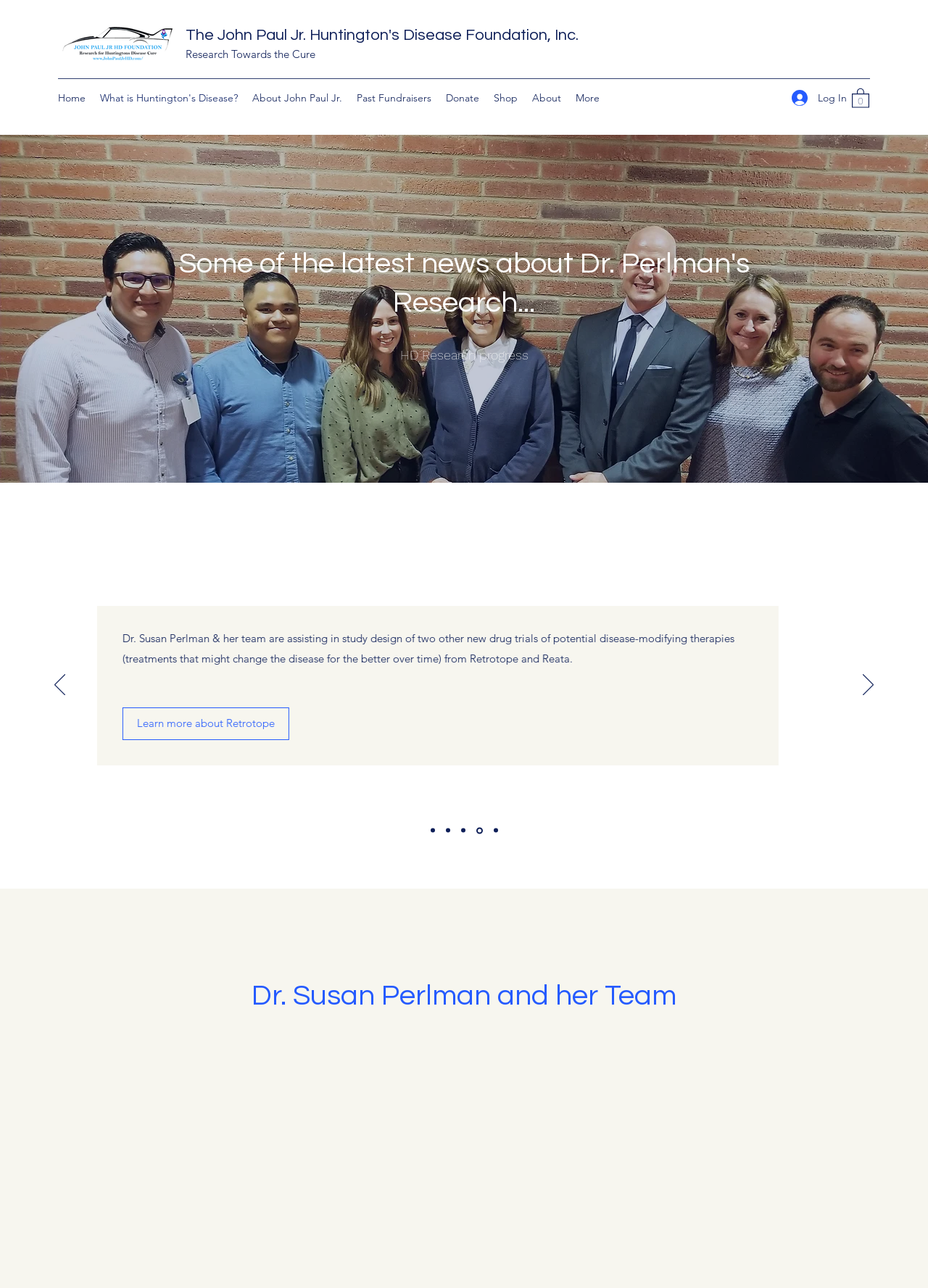Please give a concise answer to this question using a single word or phrase: 
What is the name of the foundation?

The John Paul Jr. Huntington's Disease Foundation, Inc.